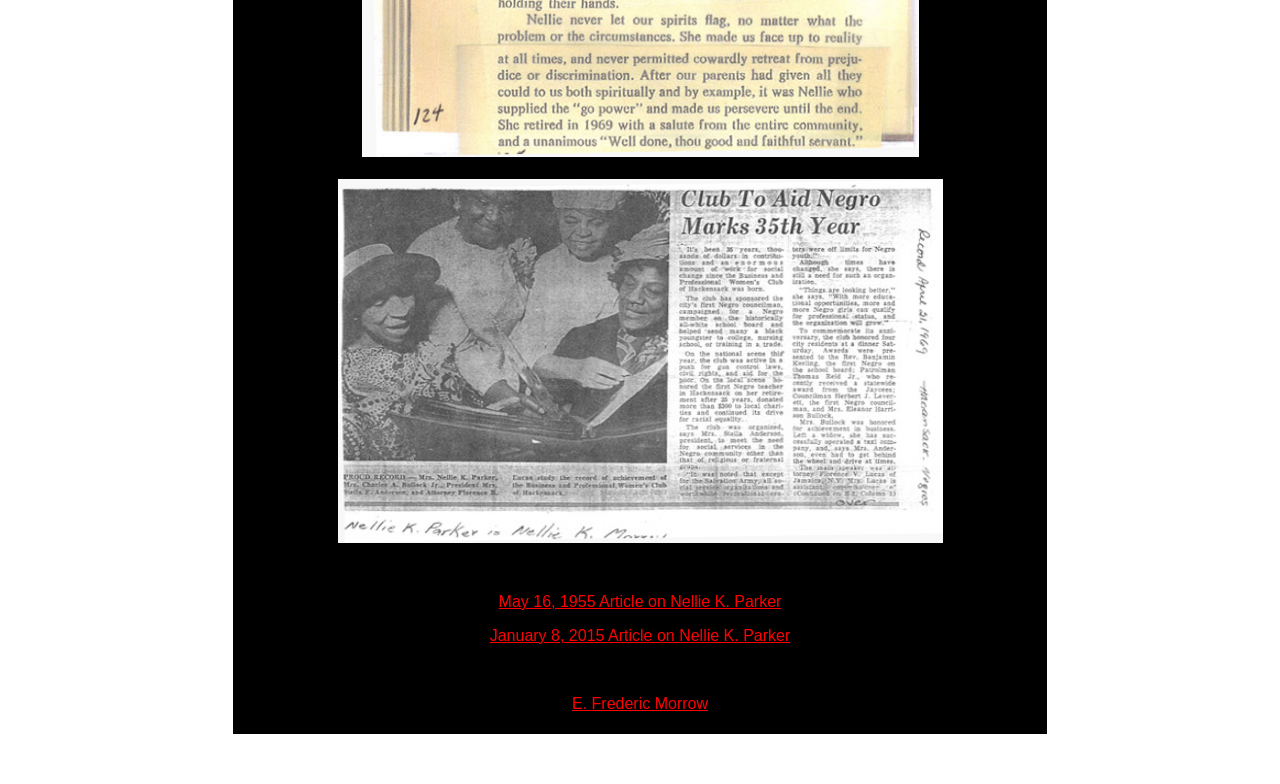Provide your answer to the question using just one word or phrase: What is the position of the image in the gridcell?

Top-left